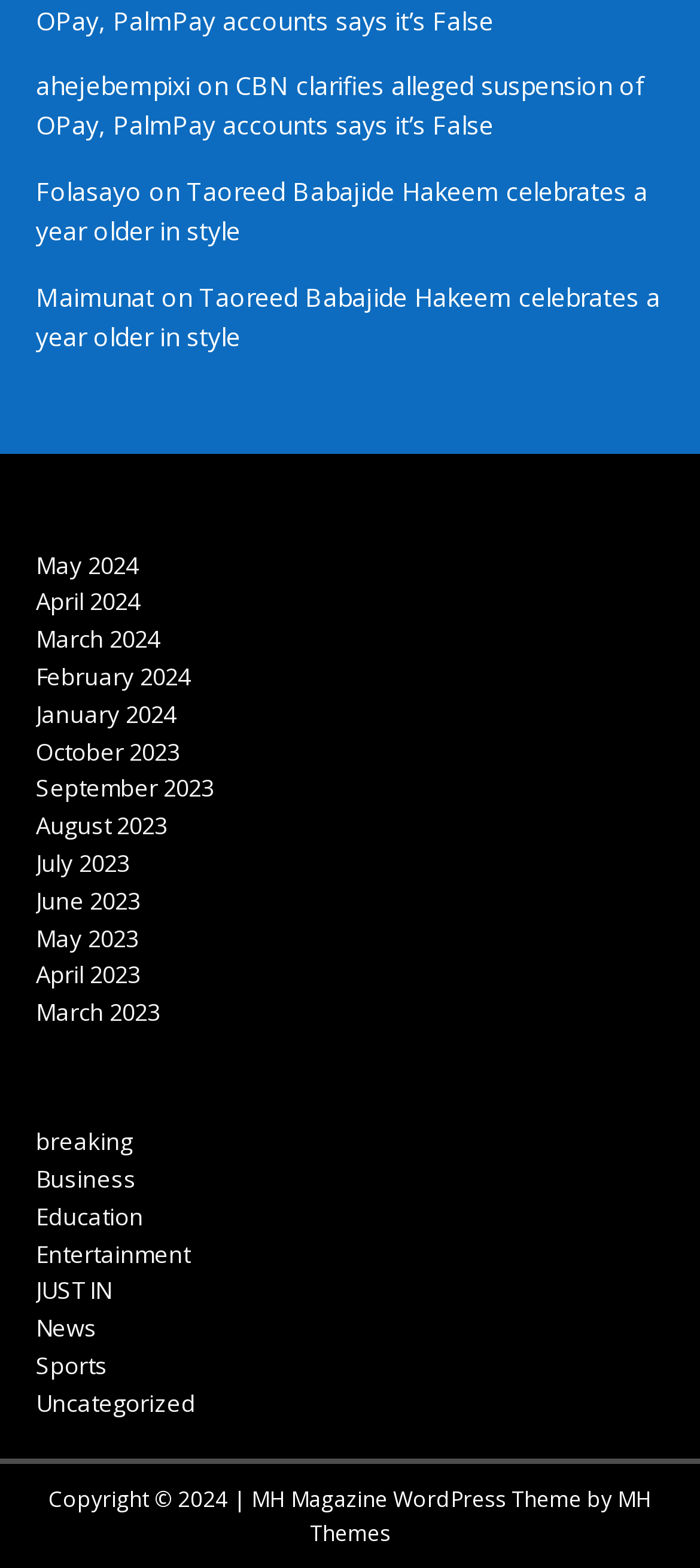Identify and provide the bounding box for the element described by: "April 2024".

[0.051, 0.373, 0.2, 0.394]